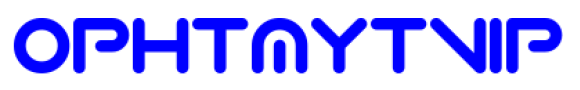Answer this question using a single word or a brief phrase:
What is the purpose of the brand name?

to draw customers' attention